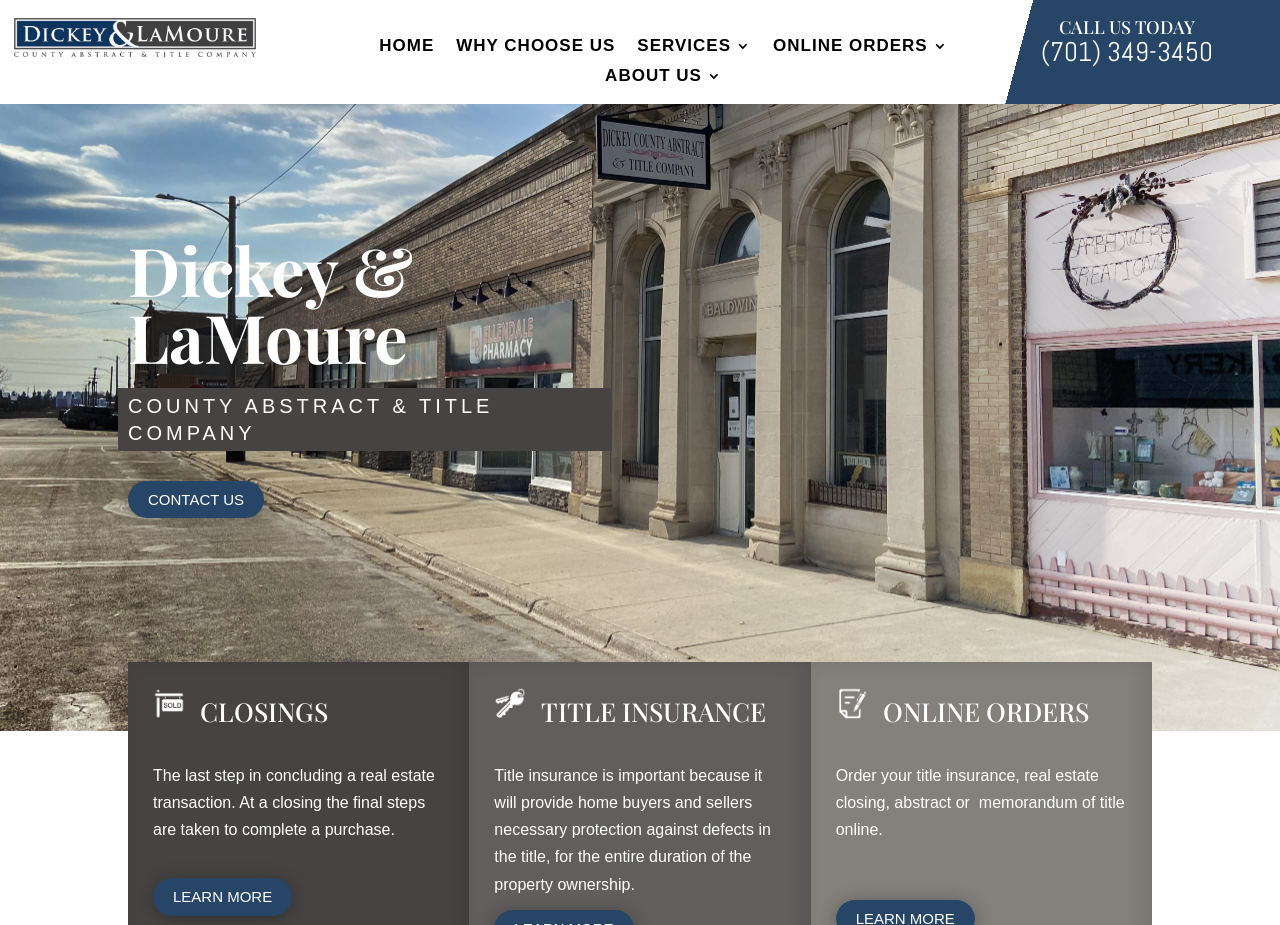Please find the bounding box for the UI component described as follows: "Services".

[0.498, 0.042, 0.587, 0.066]